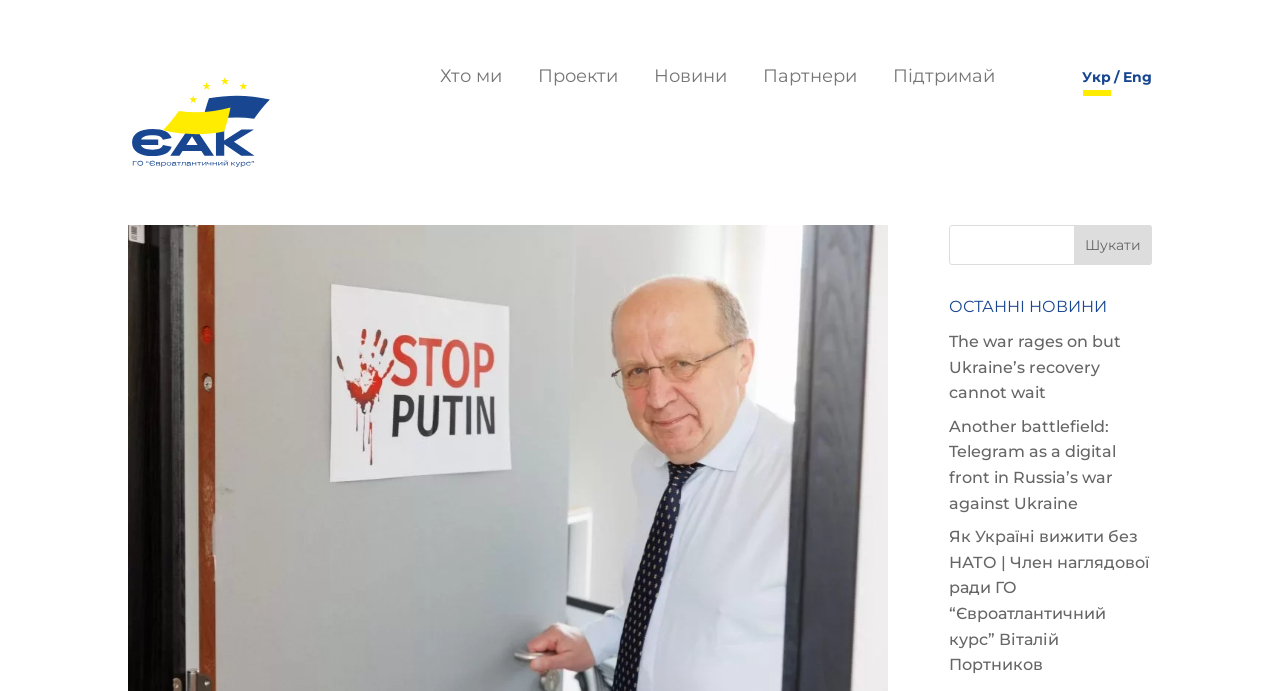Could you provide the bounding box coordinates for the portion of the screen to click to complete this instruction: "Click on 'Підтримай'"?

[0.698, 0.1, 0.777, 0.24]